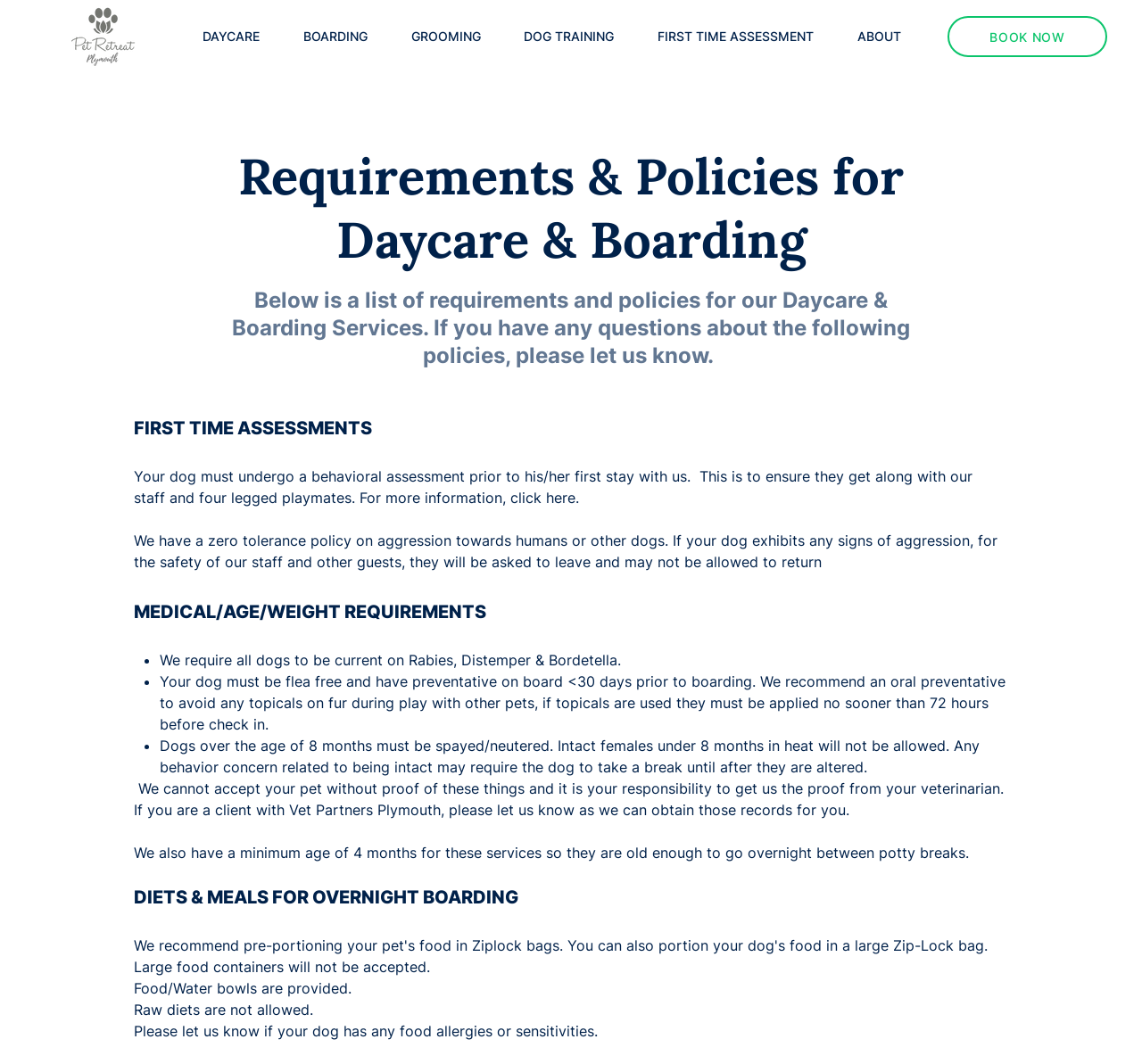Locate the bounding box coordinates of the region to be clicked to comply with the following instruction: "Book Now". The coordinates must be four float numbers between 0 and 1, in the form [left, top, right, bottom].

[0.83, 0.015, 0.97, 0.054]